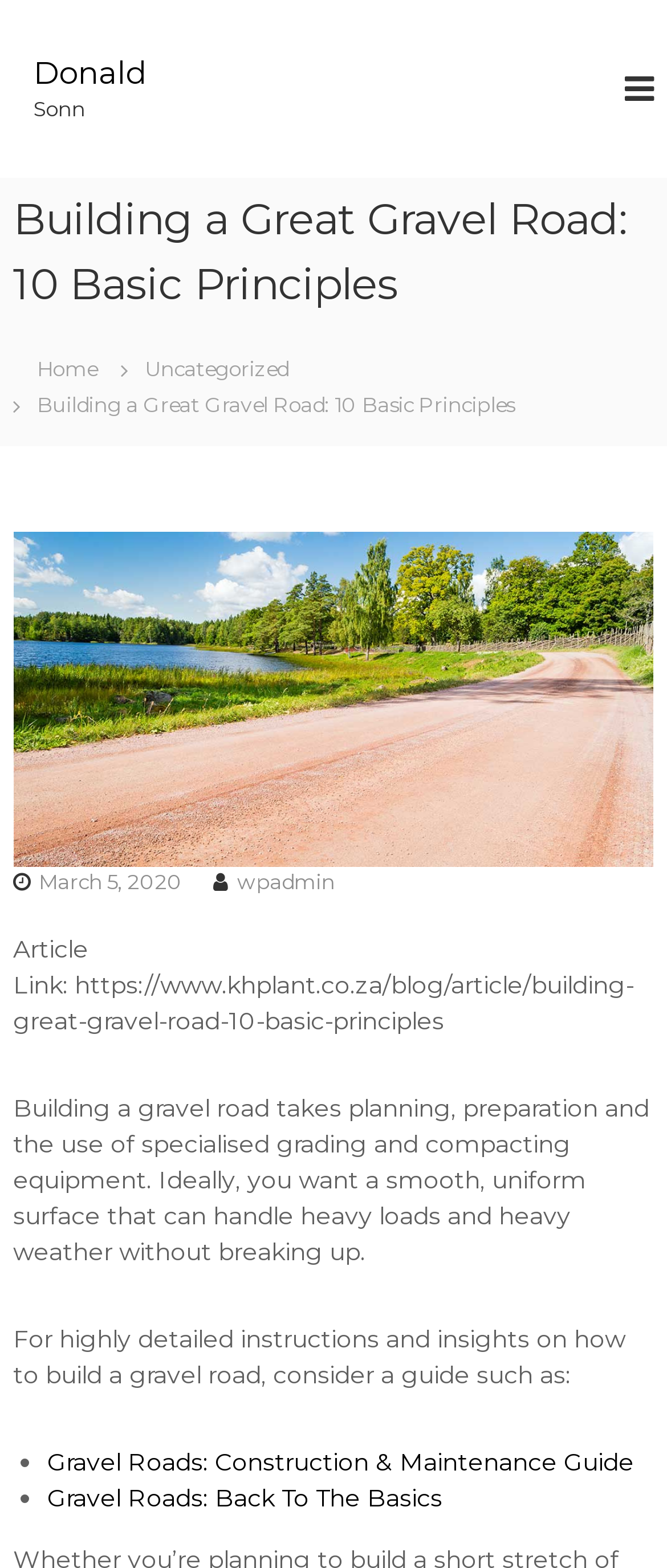Given the element description: "Buy Facebook Followers", predict the bounding box coordinates of the UI element it refers to, using four float numbers between 0 and 1, i.e., [left, top, right, bottom].

None